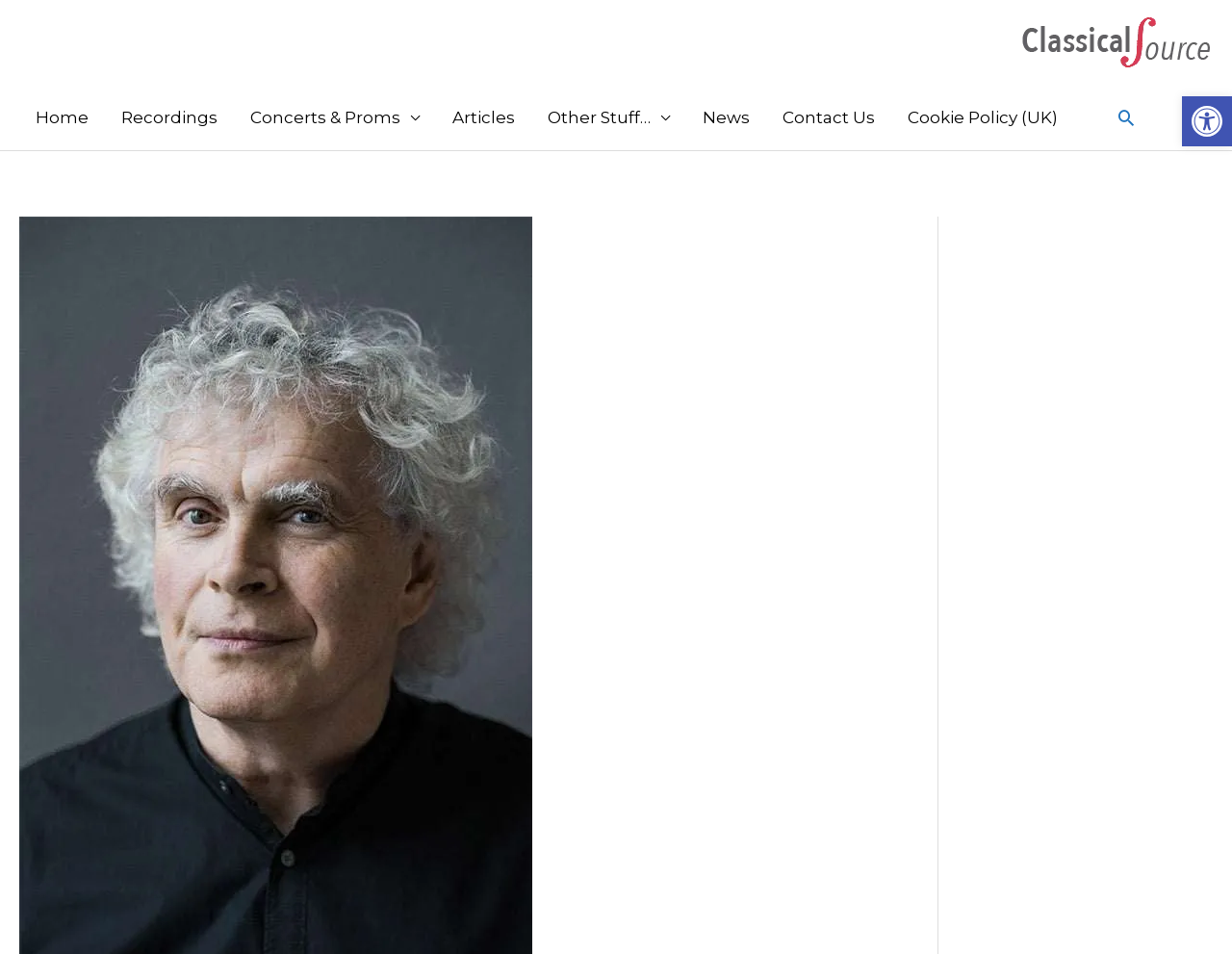Using details from the image, please answer the following question comprehensively:
How many navigation links are there?

I counted the number of link elements within the navigation element with the description 'Site Navigation', which are 'Home', 'Recordings', 'Concerts & Proms', 'Articles', 'Other Stuff…', 'News', 'Contact Us', and 'Cookie Policy (UK)'. There are 9 links in total.